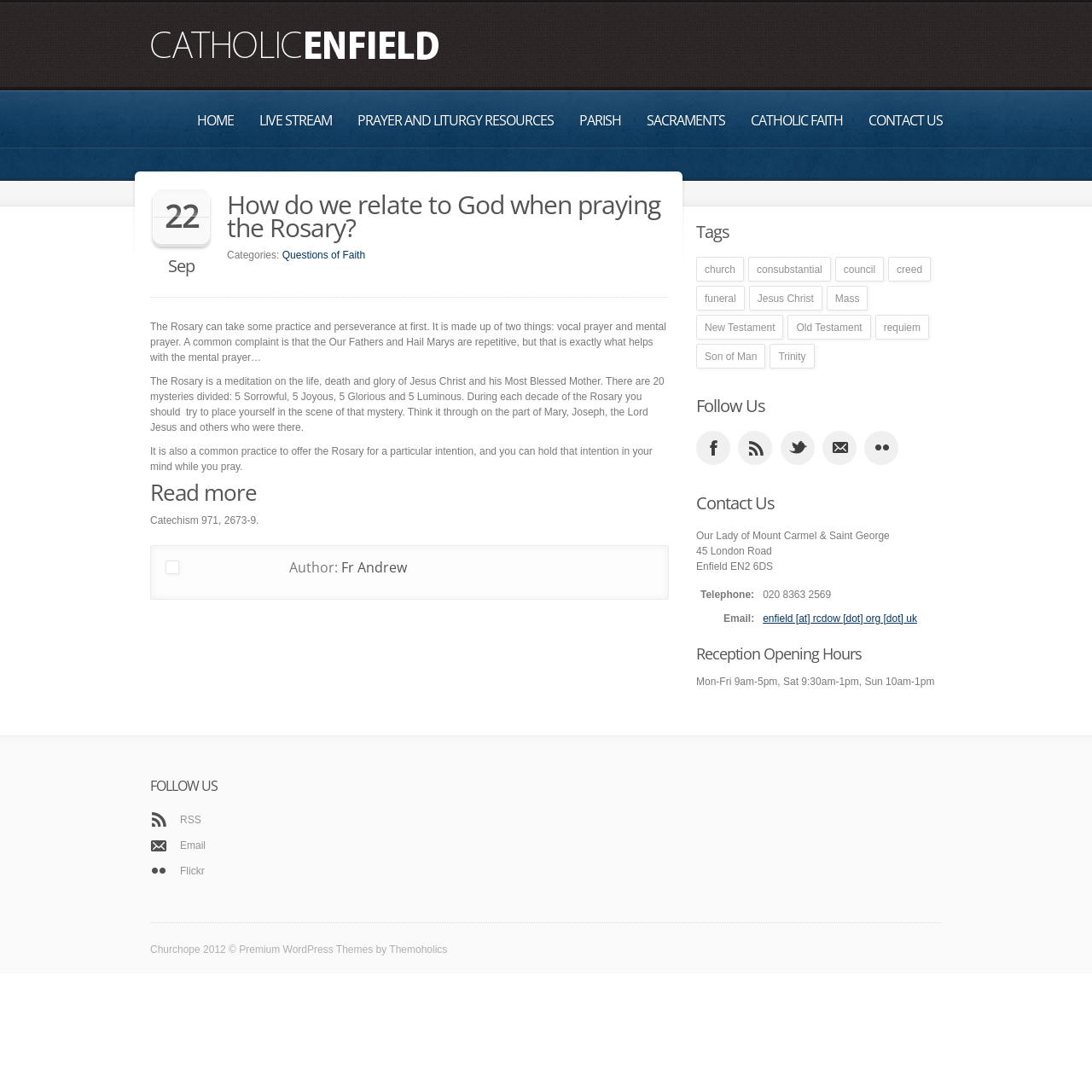Identify the bounding box coordinates of the section that should be clicked to achieve the task described: "Contact the parish via email".

[0.695, 0.555, 0.844, 0.577]